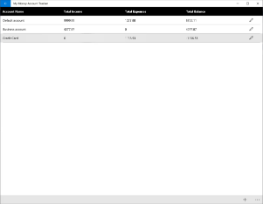Please answer the following question using a single word or phrase: What is the total expenses of the Credit Card account?

$1,756